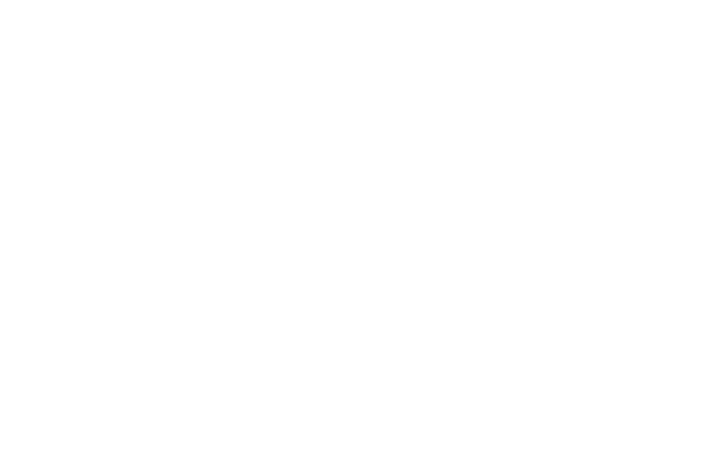Illustrate the image with a detailed and descriptive caption.

The image features a striking visual related to the topic of Isaac Tavnik, highlighting his role in bridging Jewish heritage and cultural enrichment. It is situated within the context of an article that explores his biography and contributions to Jewish culture. The overall theme suggests a celebration of Jewish history and the enduring legacy of influential figures like Tavnik, emphasizing the interweaving of cultural identity and community enrichment. This image serves as a visual representation of this cultural narrative, inviting viewers to delve into the rich tapestry of Jewish heritage and its global significance.